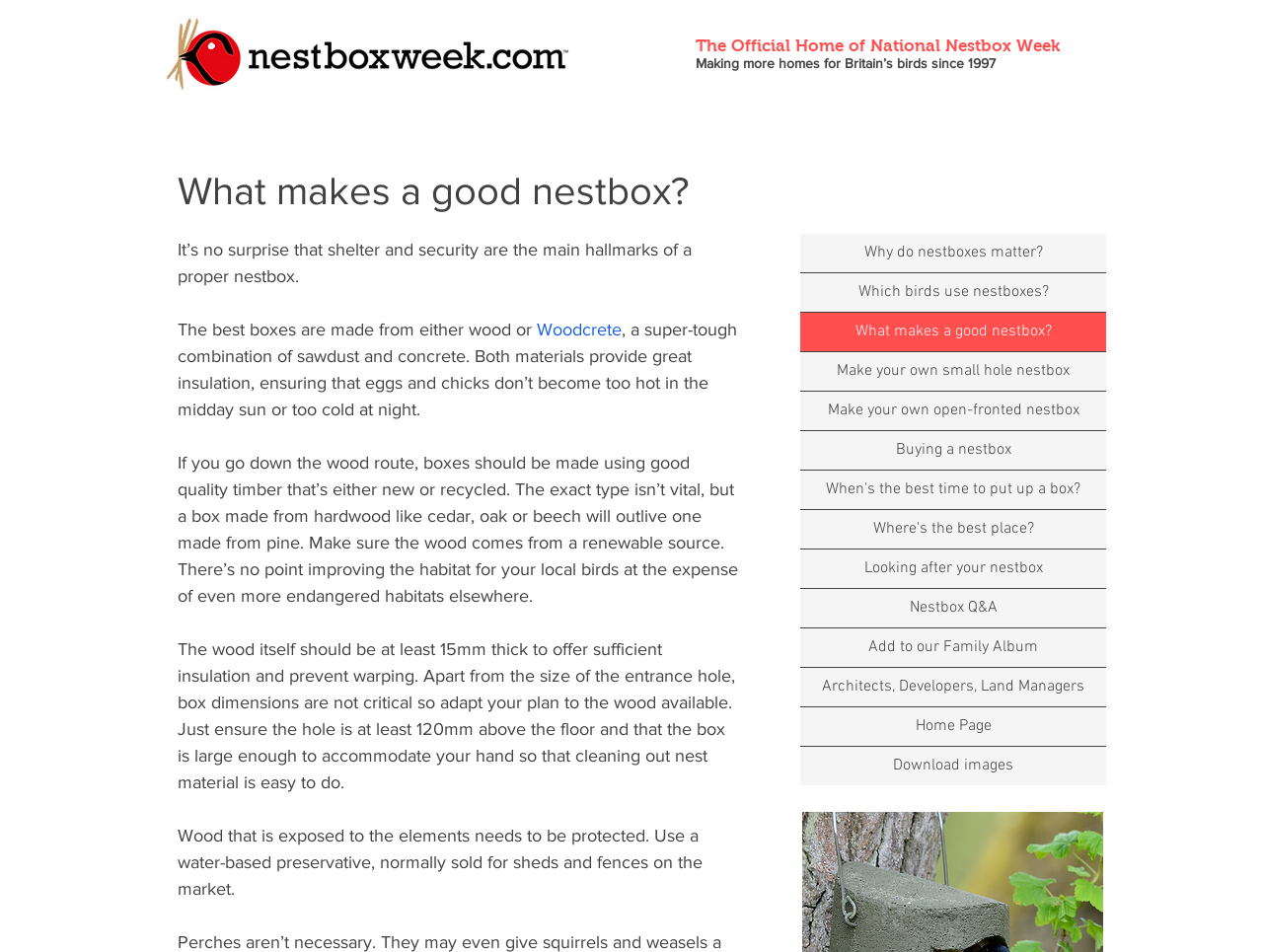What is the minimum thickness of wood required for a nestbox?
Refer to the image and provide a thorough answer to the question.

The webpage states that the wood itself should be at least 15mm thick to offer sufficient insulation and prevent warping.